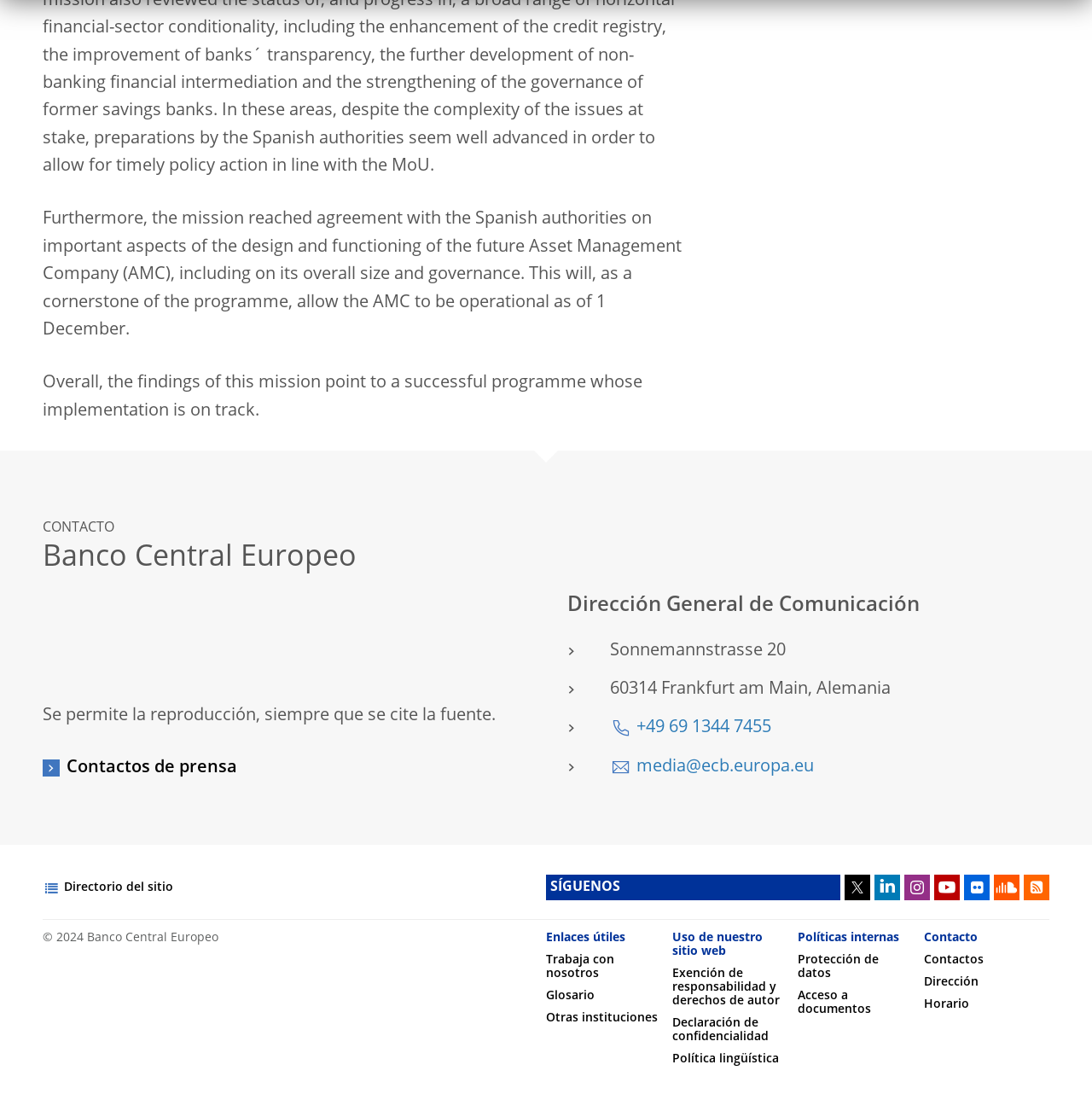Determine the bounding box coordinates for the area that should be clicked to carry out the following instruction: "Visit the ECB's directory".

[0.059, 0.783, 0.159, 0.808]